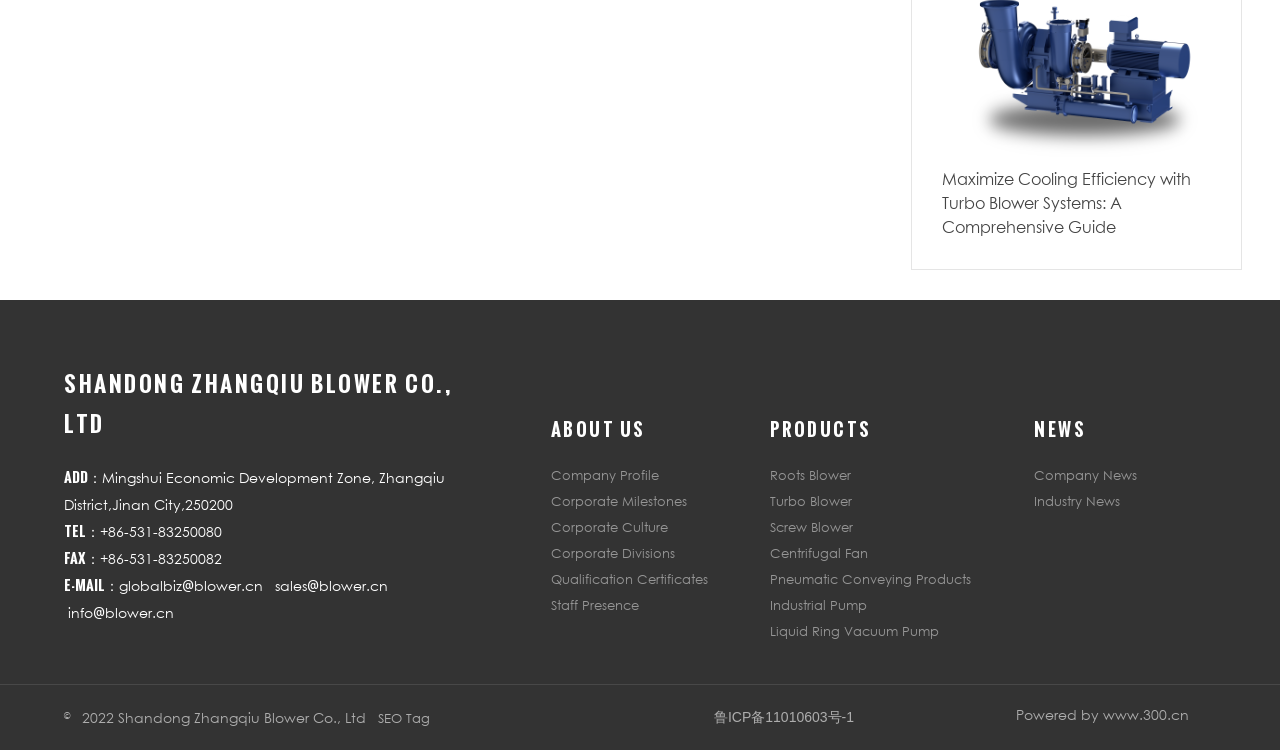Answer the question below using just one word or a short phrase: 
What types of products does the company offer?

Roots Blower, Turbo Blower, etc.